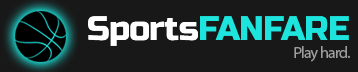Is there a basketball icon in the logo?
Kindly give a detailed and elaborate answer to the question.

The logo of SportsFanfare includes a stylized basketball icon alongside the word 'SportsFANFARE', emphasizing a vibrant and energetic approach to sports coverage.